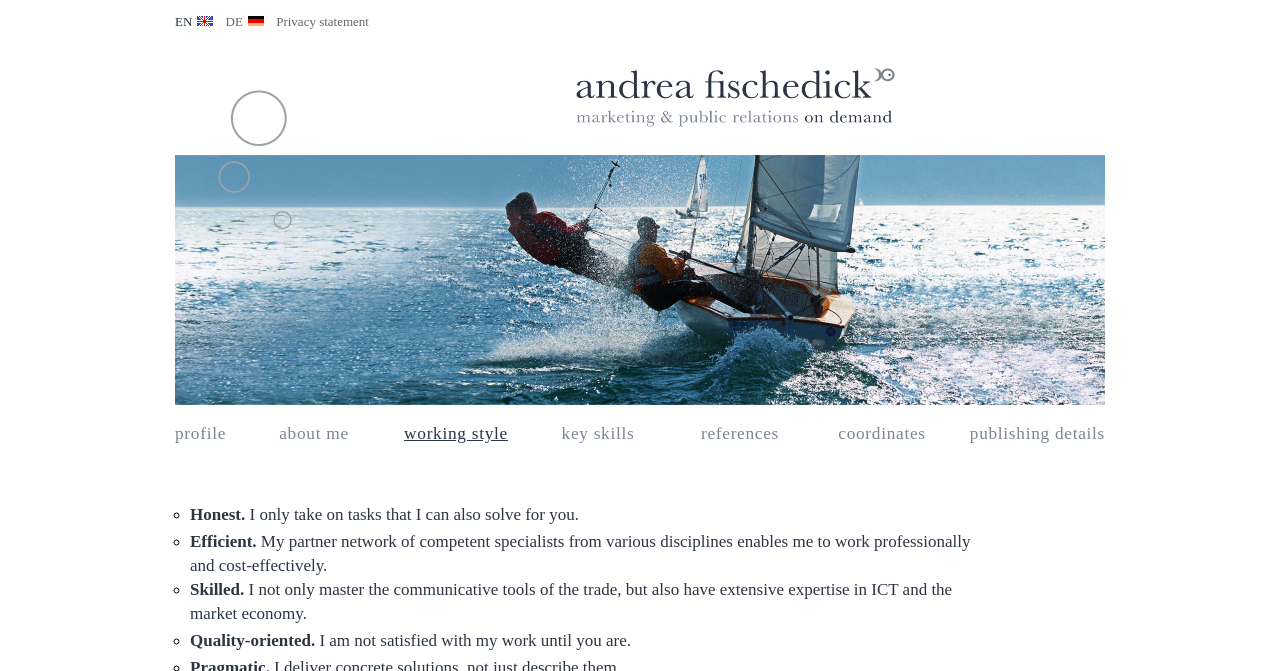Please study the image and answer the question comprehensively:
What are the key skills mentioned on the webpage?

I found the key skills mentioned on the webpage by reading the text under the 'Skilled' section. The text states that the person 'not only master[s] the communicative tools of the trade, but also have extensive expertise in ICT and the market economy', indicating that ICT and market economy are the key skills mentioned.